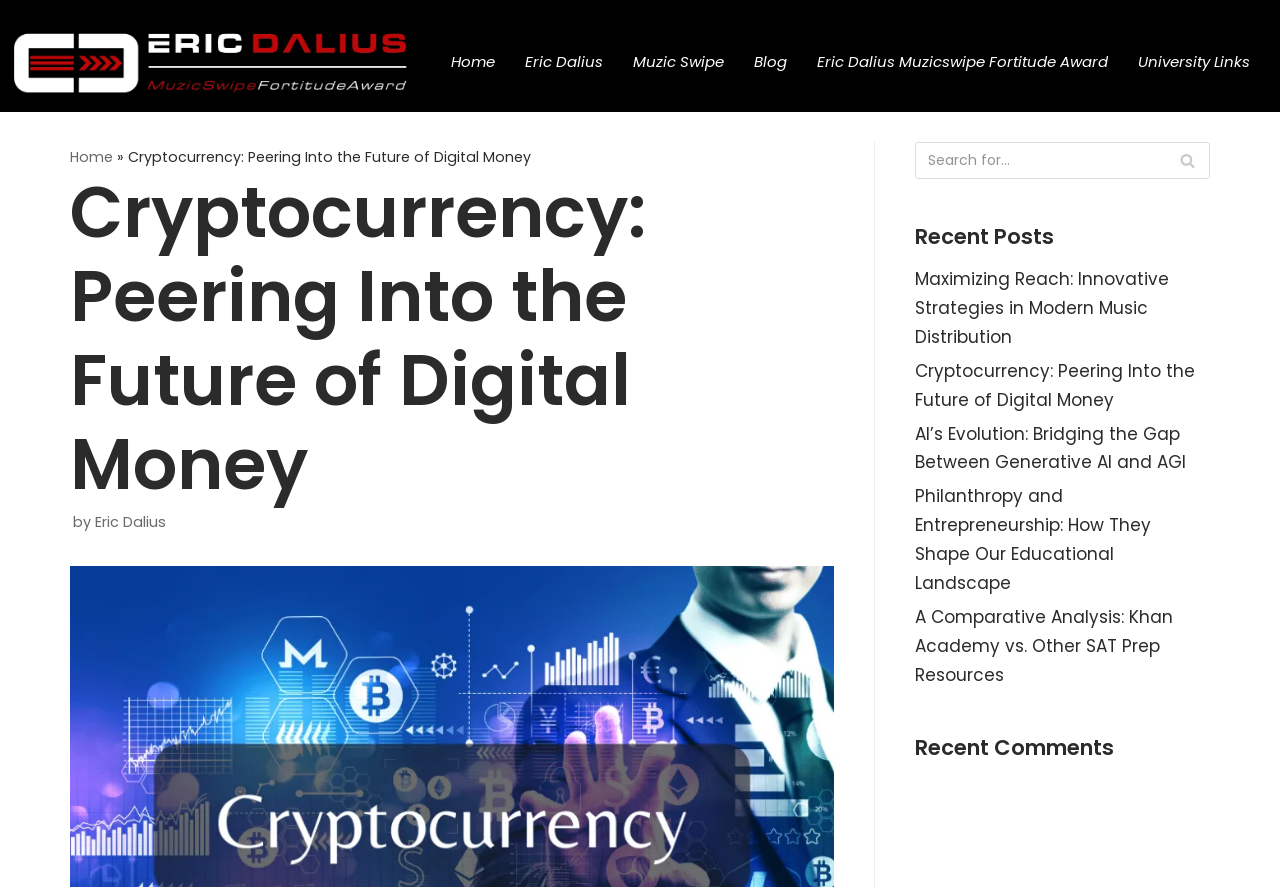Identify the bounding box coordinates of the clickable region to carry out the given instruction: "Visit the 'Eric Dalius' page".

[0.398, 0.025, 0.483, 0.115]